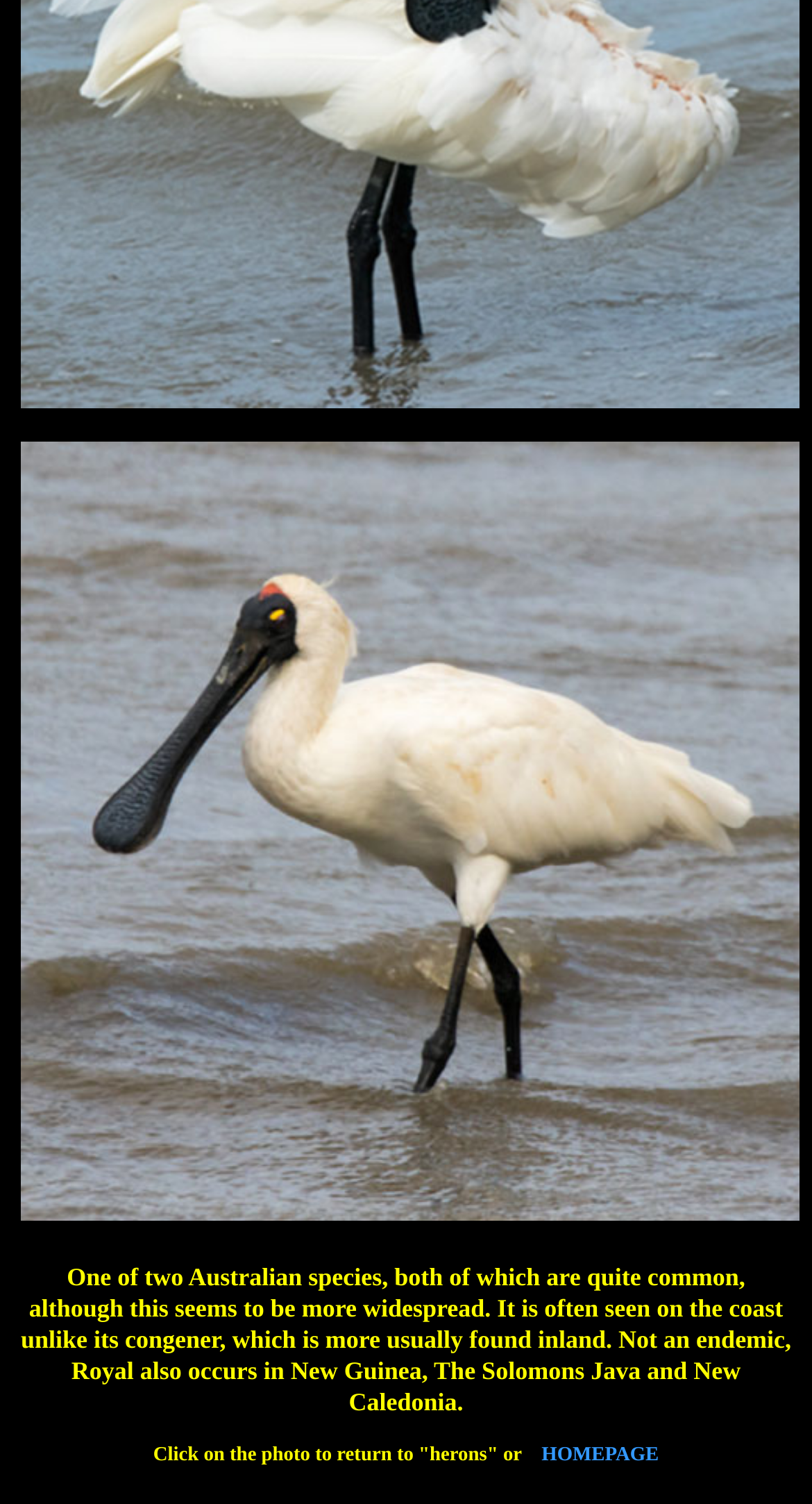Provide the bounding box coordinates for the UI element that is described by this text: "HOMEPAGE". The coordinates should be in the form of four float numbers between 0 and 1: [left, top, right, bottom].

[0.667, 0.96, 0.811, 0.975]